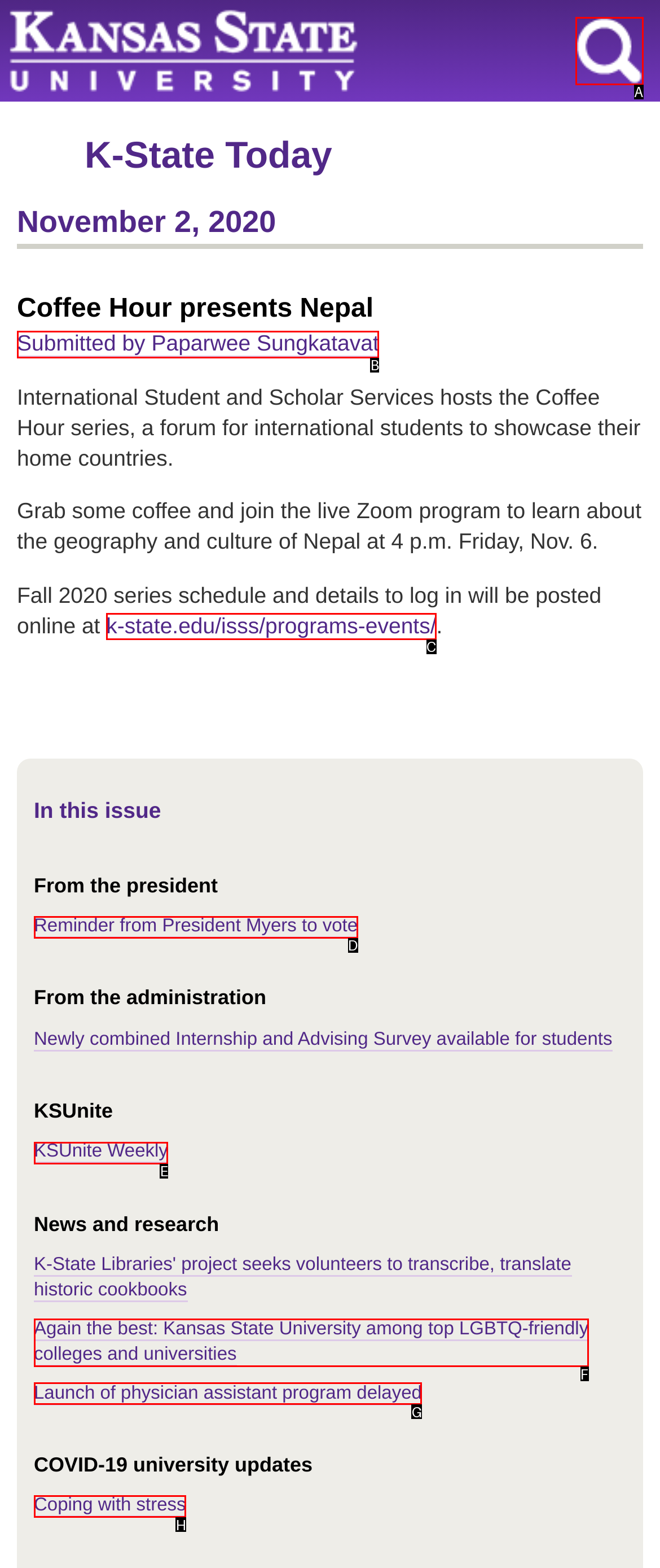Which lettered option should be clicked to achieve the task: Get details about the event on k-state.edu? Choose from the given choices.

C